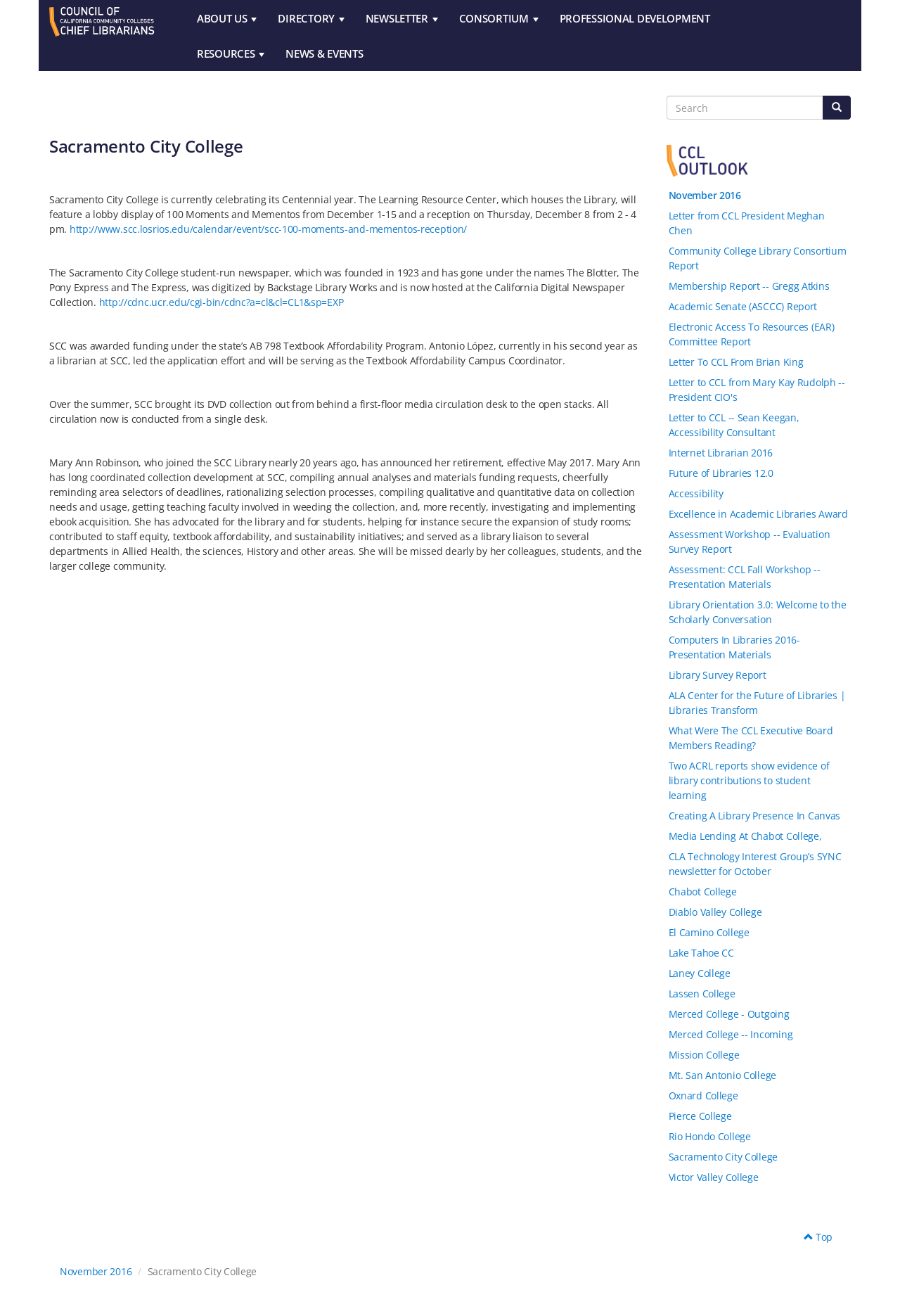Find the bounding box coordinates for the HTML element described in this sentence: "Twitter". Provide the coordinates as four float numbers between 0 and 1, in the format [left, top, right, bottom].

None